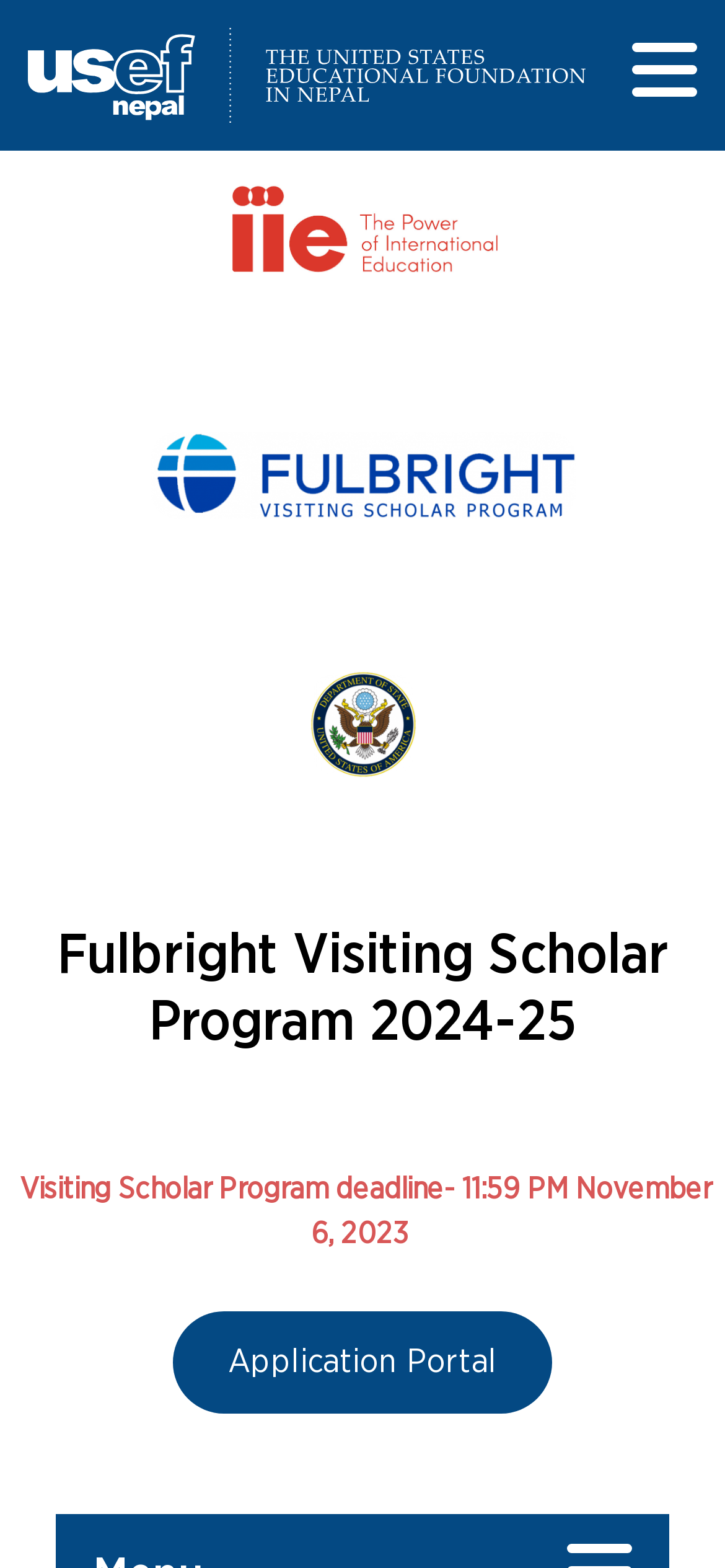What is the deadline for the Visiting Scholar Program?
Using the image, provide a detailed and thorough answer to the question.

I found the deadline by looking at the text under the main heading, which says 'Visiting Scholar Program deadline- 11:59 PM November 6, 2023'.